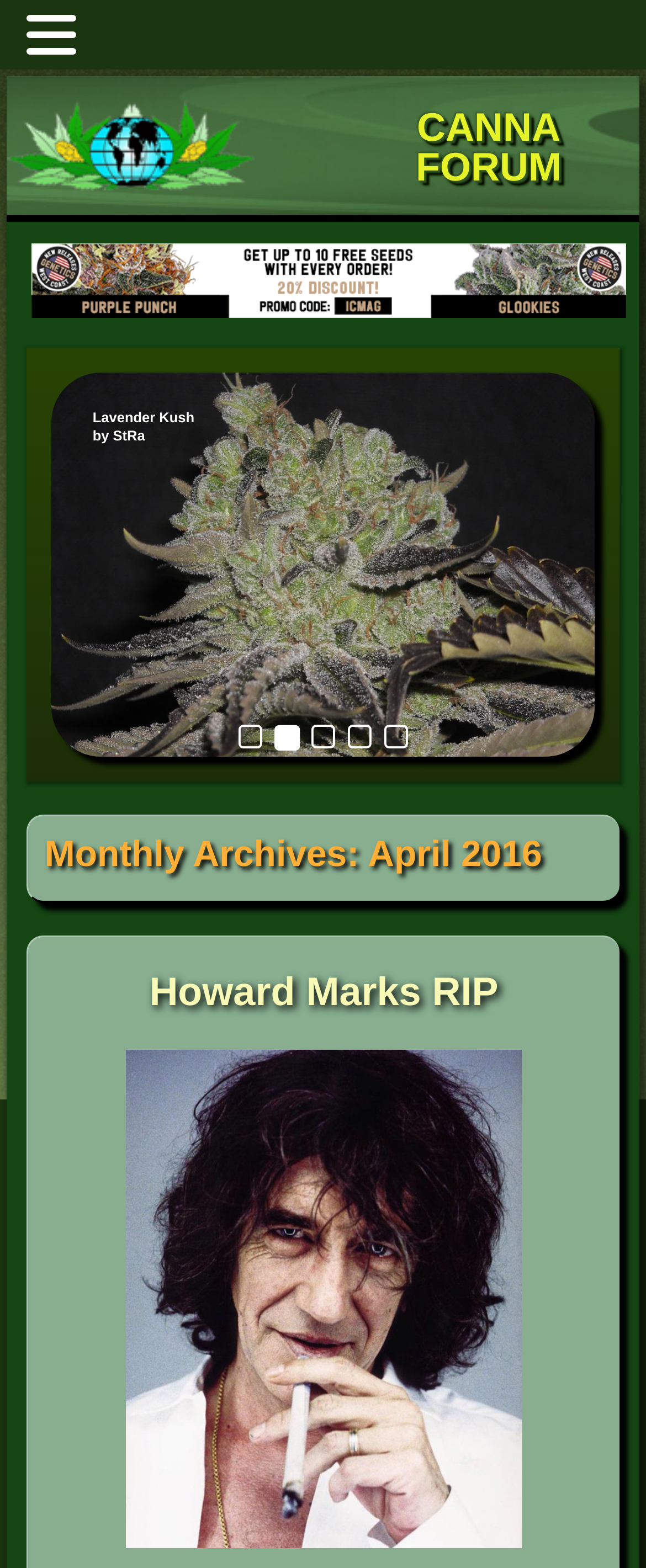Bounding box coordinates are given in the format (top-left x, top-left y, bottom-right x, bottom-right y). All values should be floating point numbers between 0 and 1. Provide the bounding box coordinate for the UI element described as: aria-label="barneysfarm2023"

[0.041, 0.193, 0.978, 0.21]